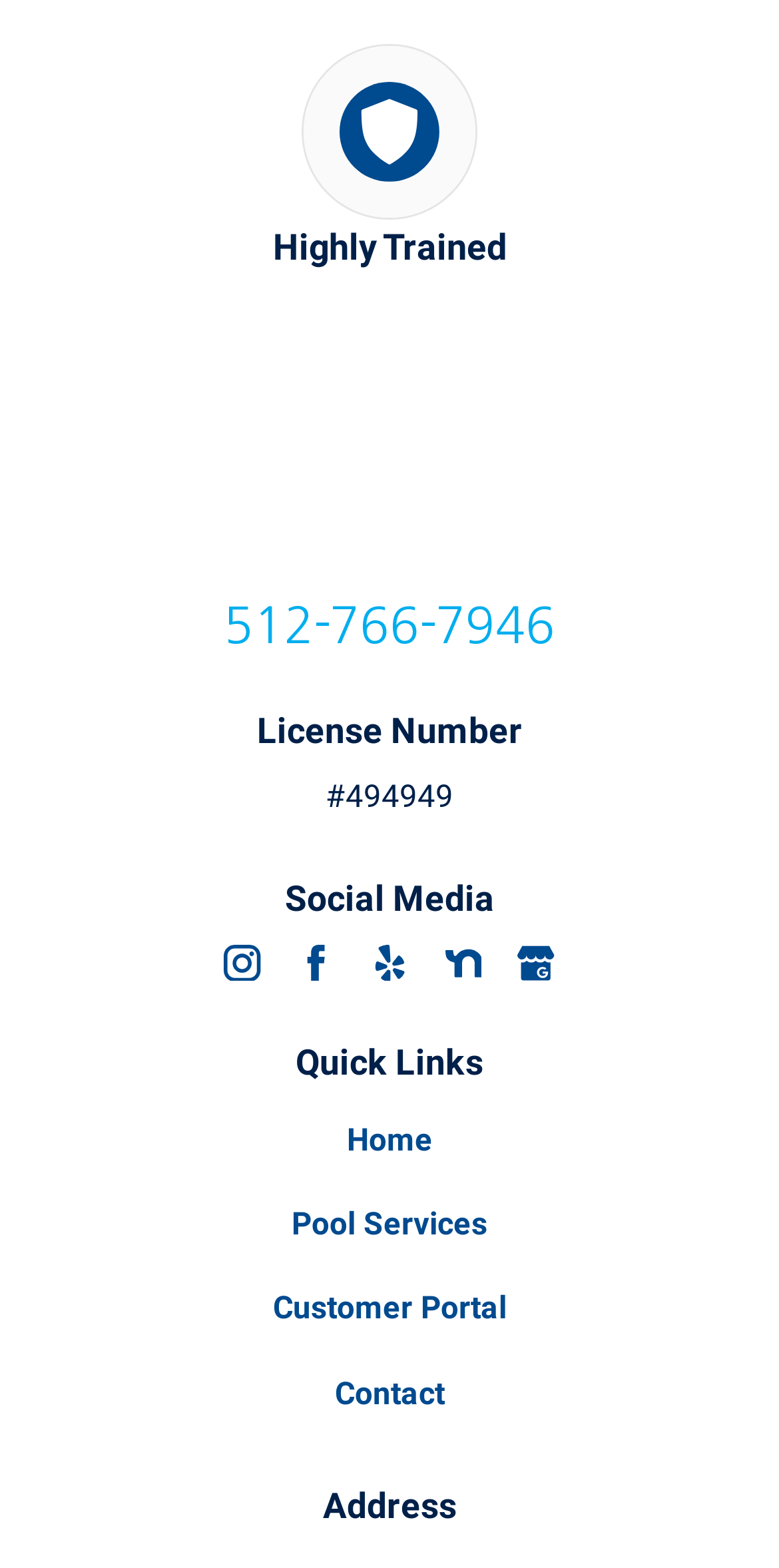Provide a one-word or brief phrase answer to the question:
What is the company name?

Round Rock Pool Pros